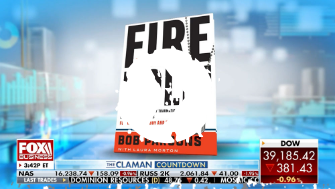Generate a detailed narrative of the image.

The image prominently features the cover of Bob Parsons' new book titled "Fire In The Hole!", co-authored with Laura Morton. The book cover is visually striking, showcasing bold, stylized lettering that emphasizes its title. In the background, there are elements indicative of a business news segment, aligning with the promotional context of the book's release. This image likely accompanies a discussion segment on Fox Business, where Bob Parsons appears to share insights related to his book, his experiences in the tech industry, and possibly his involvement with the golf brand PXG. The overall design and context suggest a dynamic engagement with viewers, especially as it relates to motivational themes stemming from Parsons' journey.